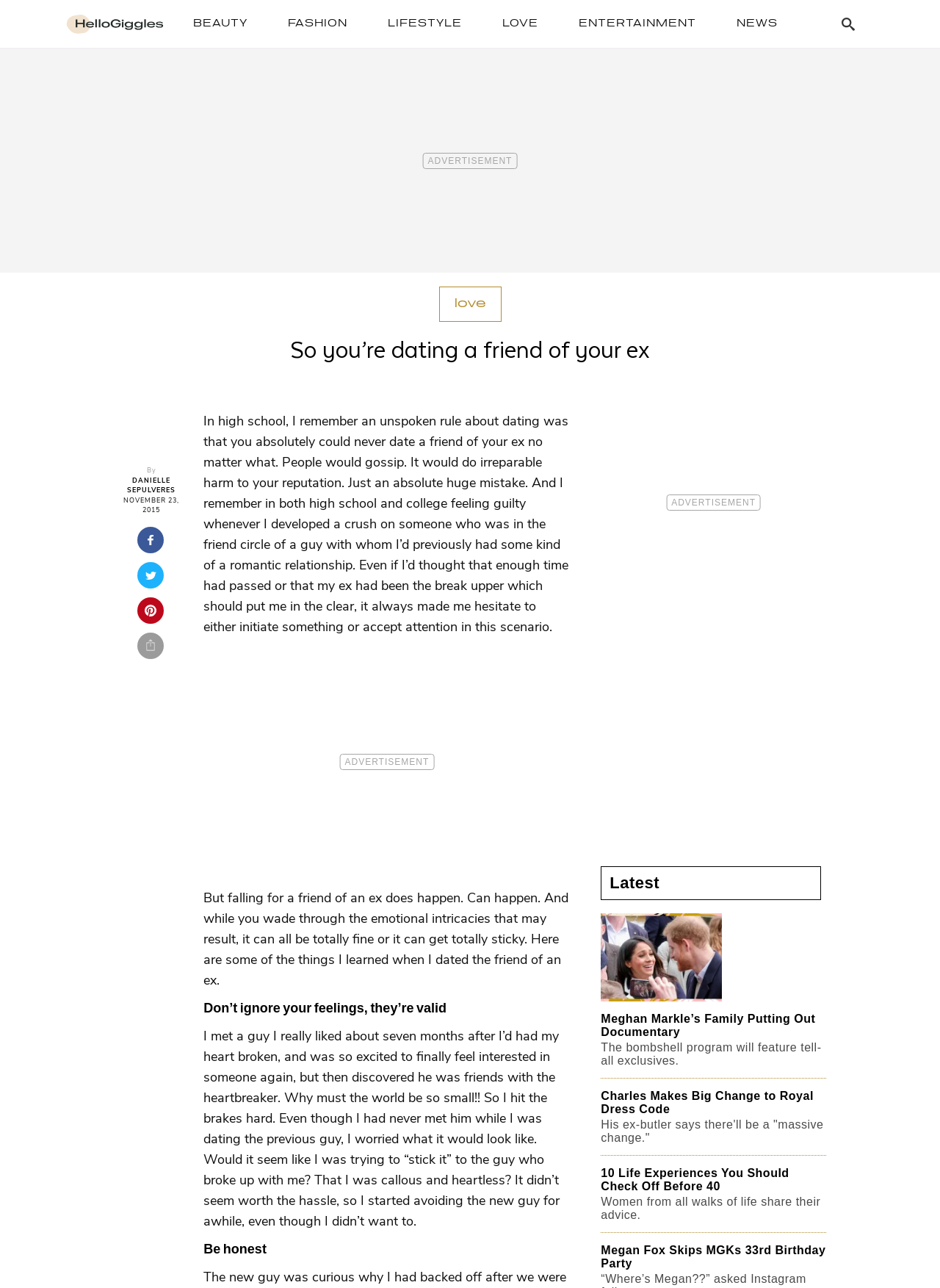What is the date of the article?
Please describe in detail the information shown in the image to answer the question.

I found the date by looking at the text below the author's name, which says 'NOVEMBER 23, 2015'.